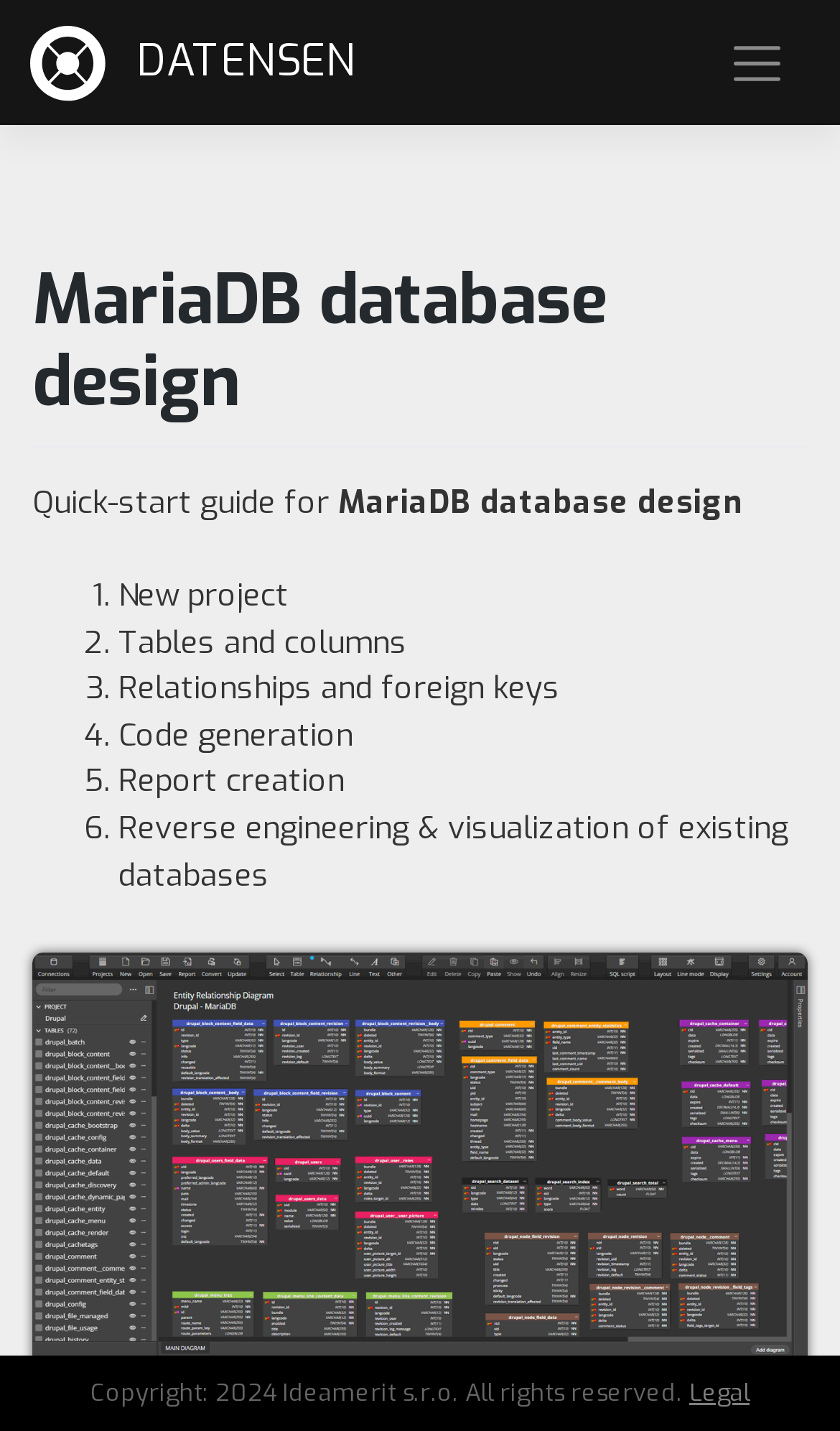Given the element description: "Legal", predict the bounding box coordinates of the UI element it refers to, using four float numbers between 0 and 1, i.e., [left, top, right, bottom].

[0.821, 0.962, 0.892, 0.985]